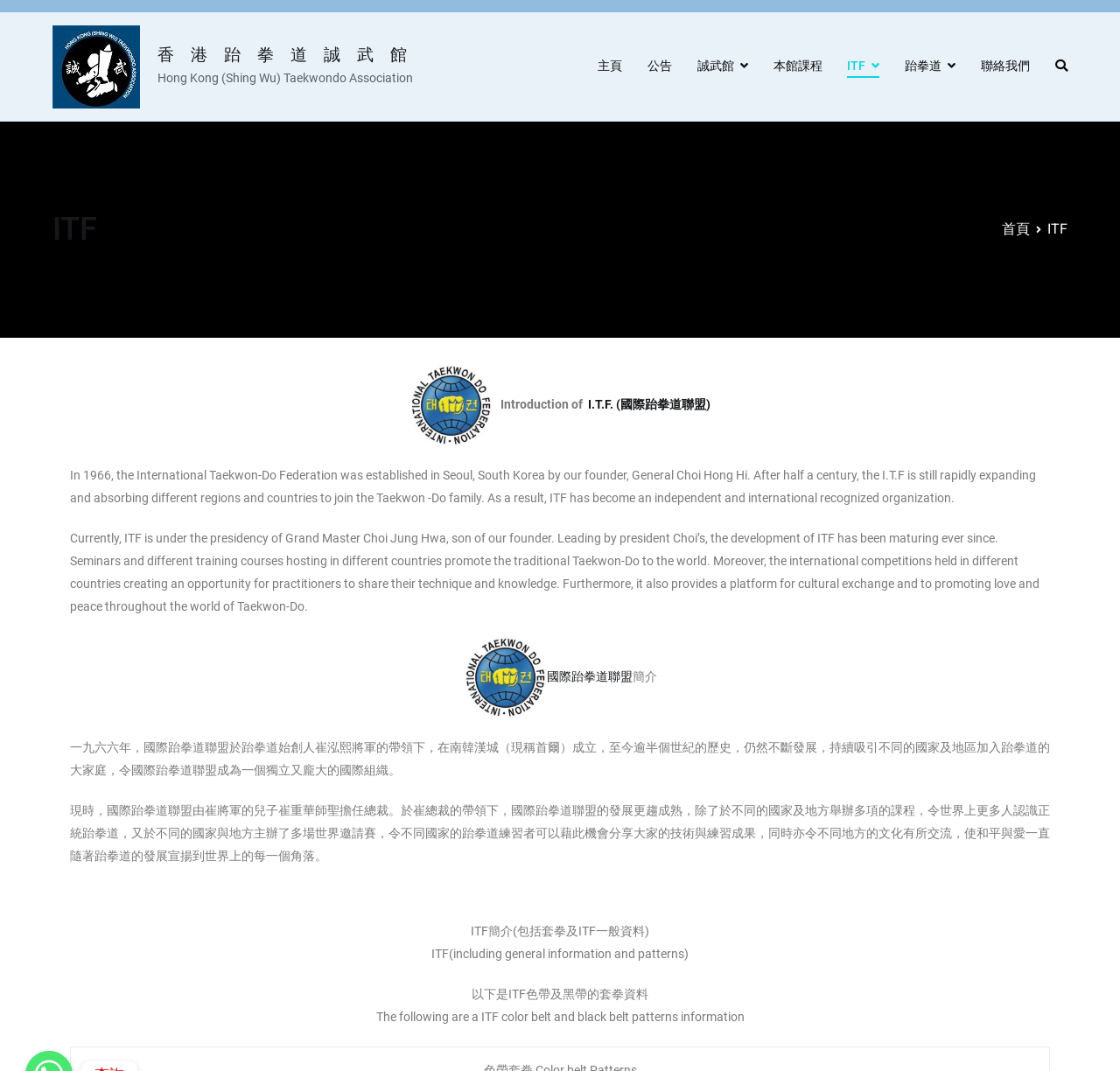Generate a thorough caption detailing the webpage content.

The webpage is about the Hong Kong (Shing Wu) Taekwondo Association, which is affiliated with the International Taekwon-Do Federation (ITF). At the top left corner, there is a logo with the text "香港跆拳道誠武館" and an image with the same text. Below the logo, there is a horizontal navigation menu with links to different sections of the website, including "主頁" (Home), "公告" (Announcement), "誠武館" (Shing Wu), "本館課程" (Course), "ITF", "跆拳道" (Taekwondo), and "聯絡我們" (Contact Us).

On the main content area, there is a heading "ITF" followed by a navigation breadcrumb trail with links to "首頁" (Home) and "ITF". Below the breadcrumb trail, there is an introduction to the ITF, which is a brief history of the organization and its current development. The introduction is followed by two paragraphs of text that describe the ITF's mission and activities.

To the right of the introduction, there are two links: "國際跆拳道聯盟" (International Taekwon-Do Federation) and "簡介" (Introduction). Below these links, there are two blocks of text that provide more information about the ITF, including its history, mission, and activities.

Further down the page, there are two headings: "ITF簡介" (ITF Introduction) and "ITF (including general information and patterns)". These headings are followed by two blocks of text that provide more detailed information about the ITF, including its patterns and general information.

Overall, the webpage provides an overview of the Hong Kong (Shing Wu) Taekwondo Association and its affiliation with the International Taekwon-Do Federation, as well as information about the ITF's history, mission, and activities.